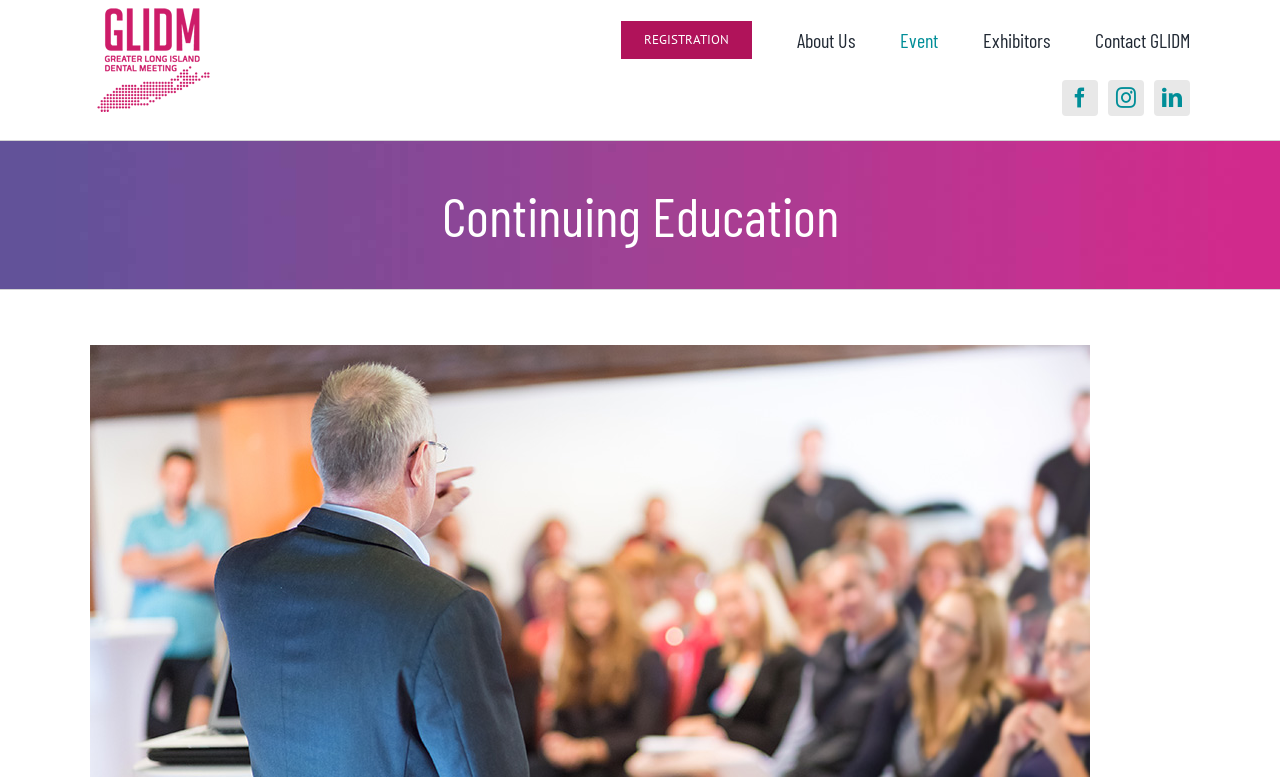Locate the bounding box coordinates of the clickable element to fulfill the following instruction: "Go to the event page". Provide the coordinates as four float numbers between 0 and 1 in the format [left, top, right, bottom].

[0.703, 0.0, 0.733, 0.103]